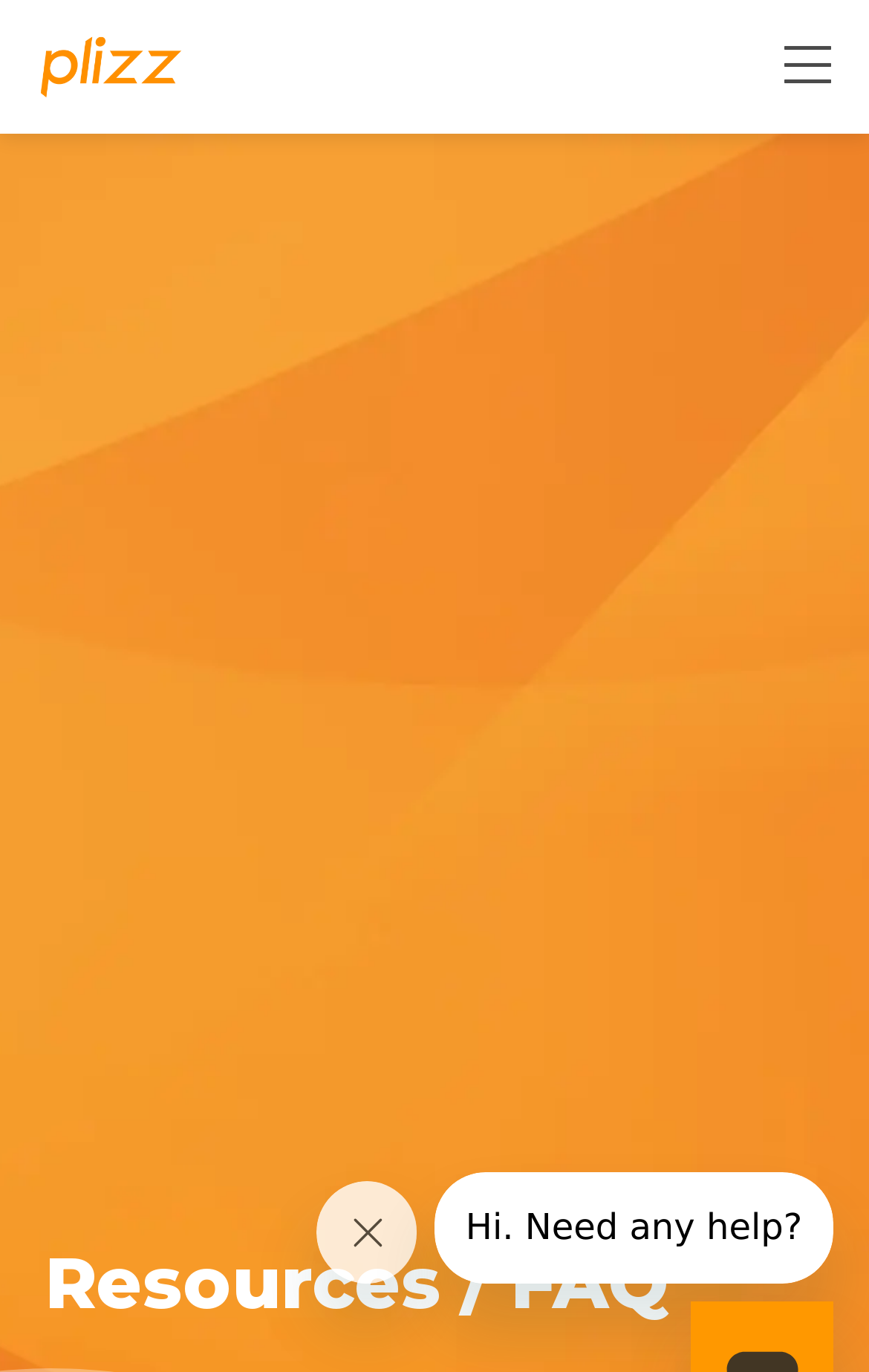Can you extract the headline from the webpage for me?

Resources / FAQ